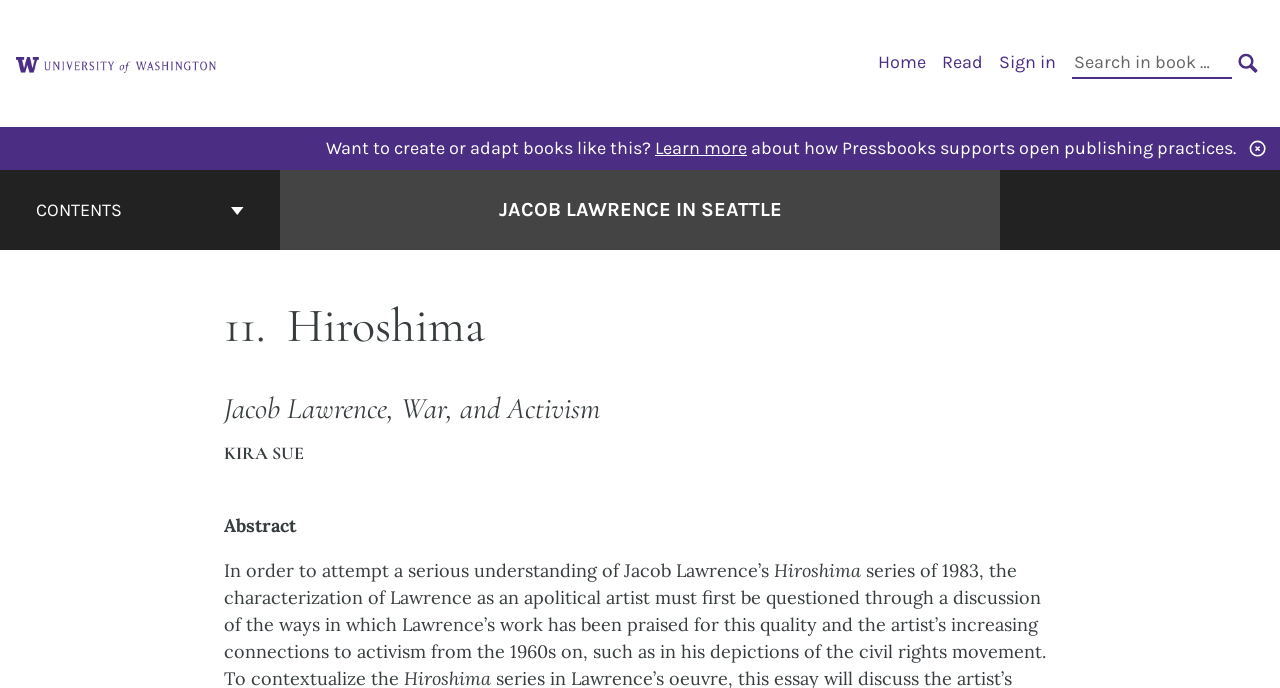Provide the bounding box coordinates of the area you need to click to execute the following instruction: "Go to the cover page of Jacob Lawrence in Seattle".

[0.389, 0.283, 0.611, 0.327]